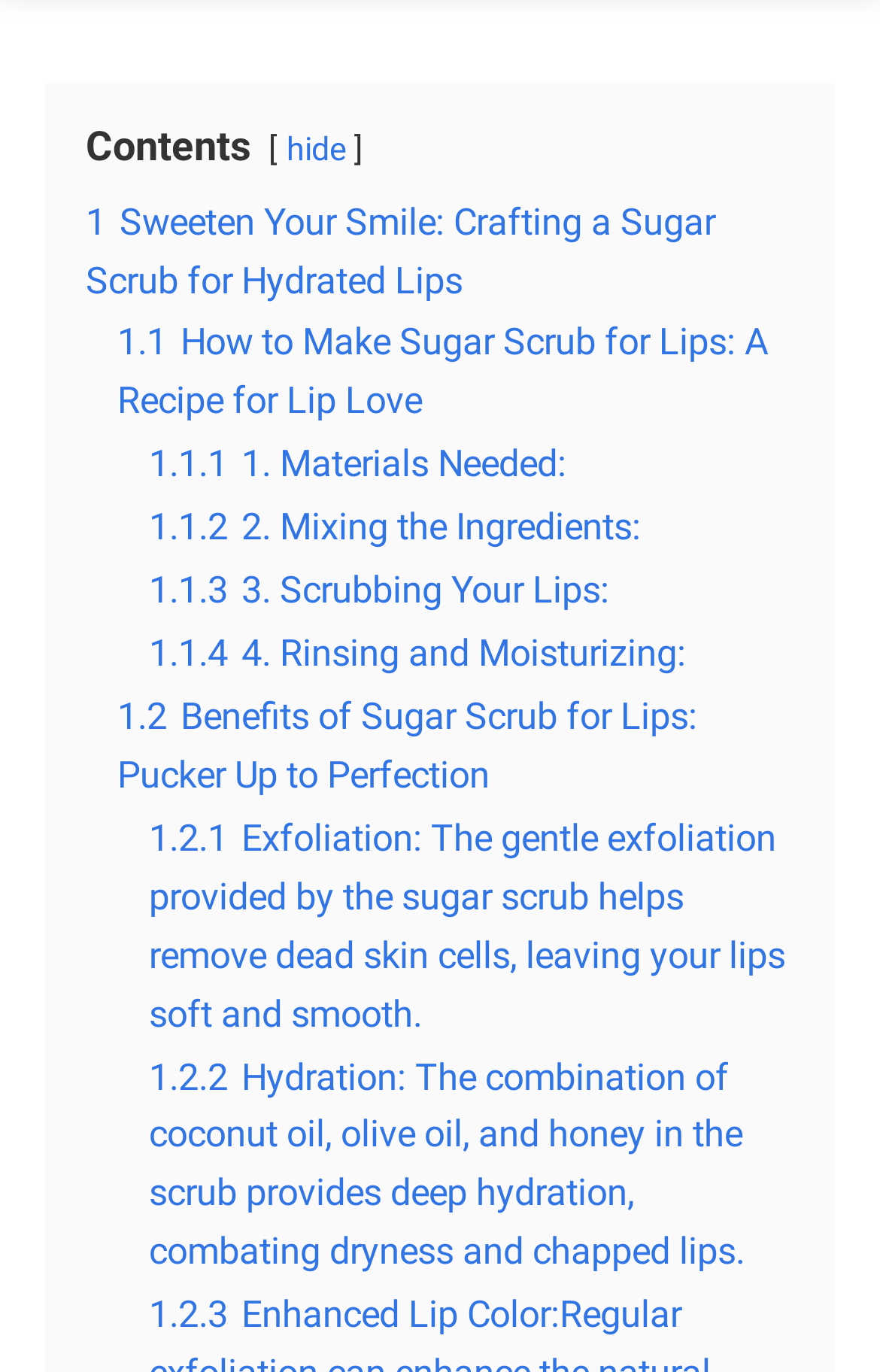Determine the bounding box coordinates of the clickable element necessary to fulfill the instruction: "Click on 'Exfoliation: The gentle exfoliation provided by the sugar scrub helps remove dead skin cells, leaving your lips soft and smooth.'". Provide the coordinates as four float numbers within the 0 to 1 range, i.e., [left, top, right, bottom].

[0.169, 0.595, 0.892, 0.754]